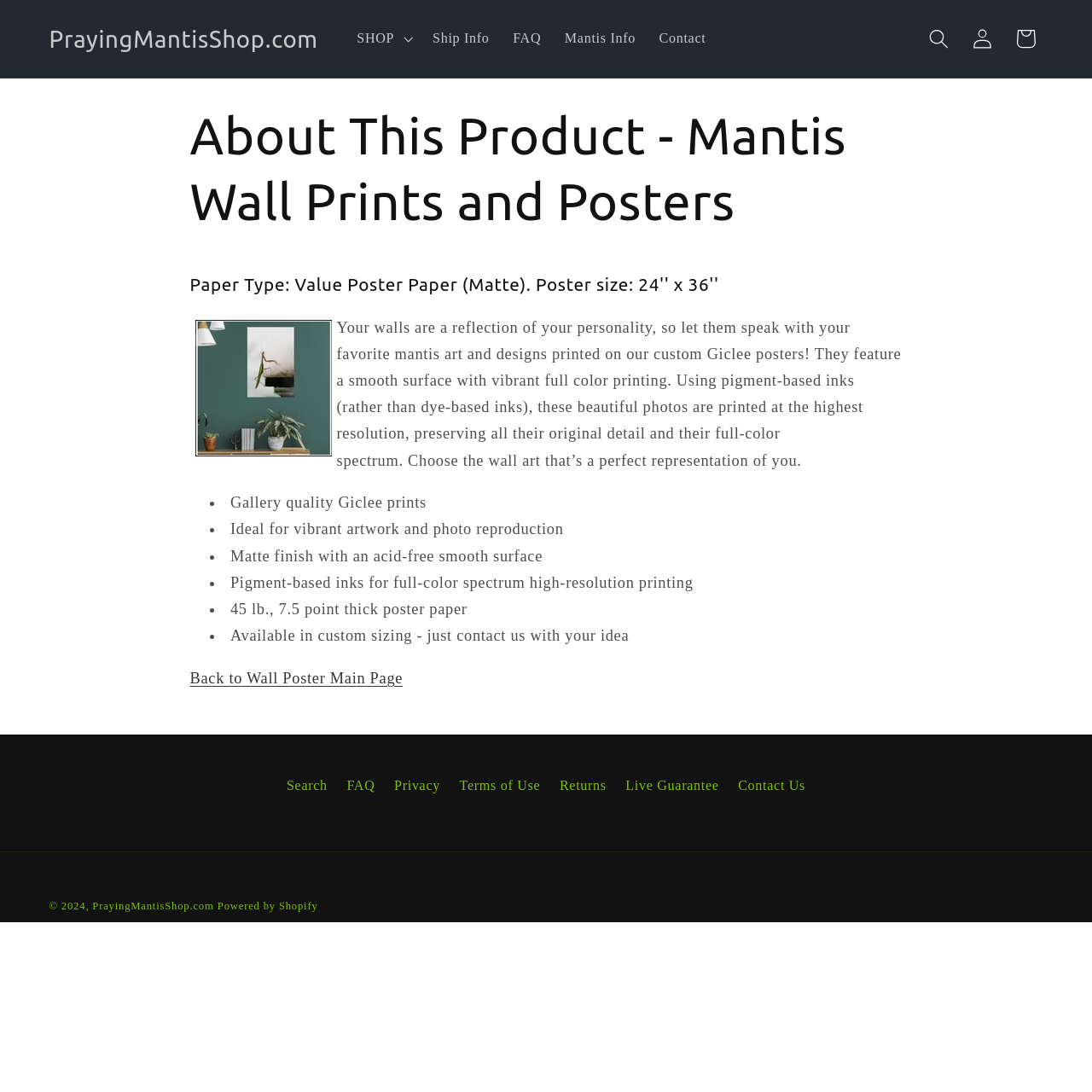What type of inks are used for printing? Look at the image and give a one-word or short phrase answer.

Pigment-based inks